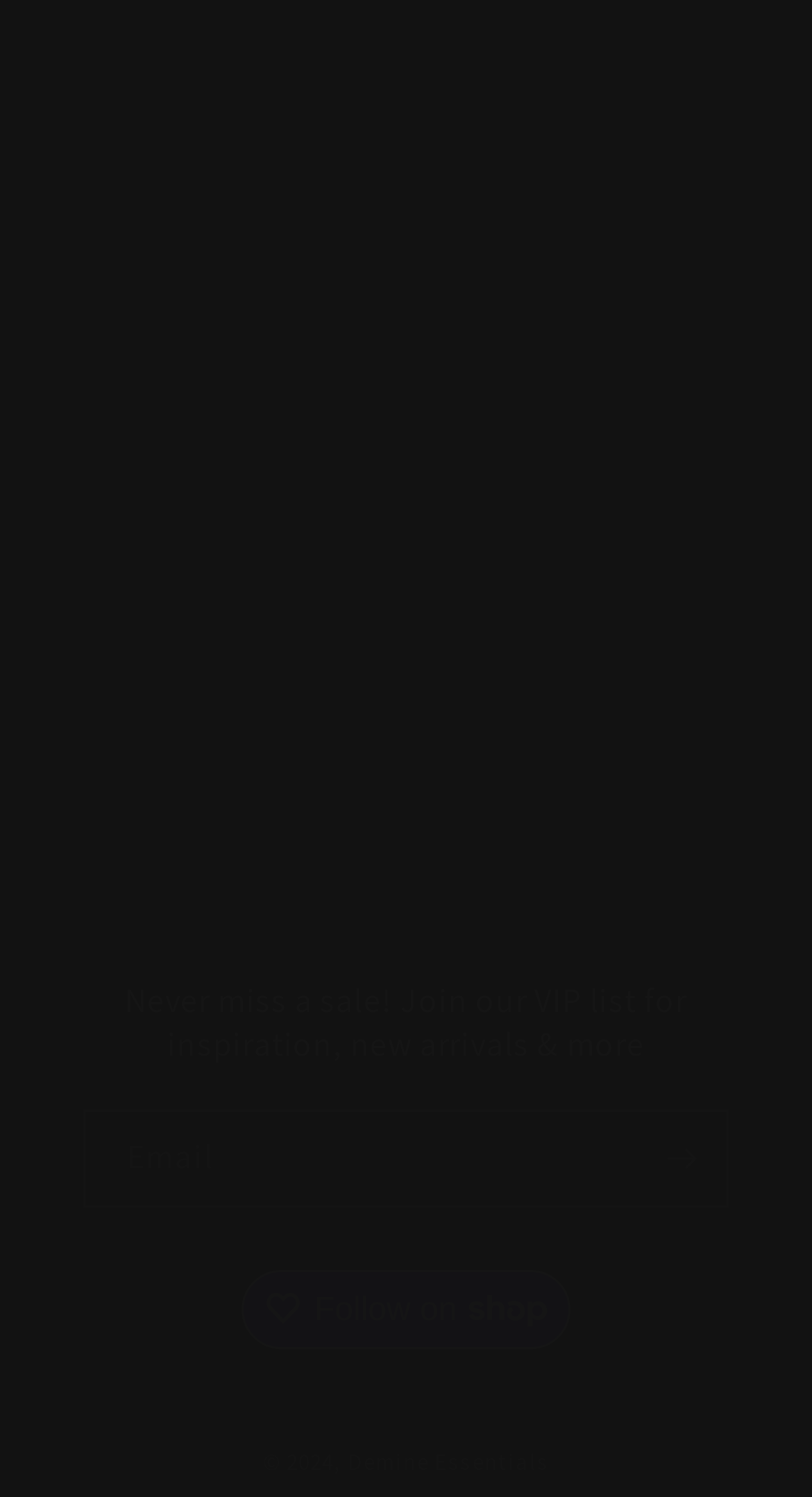Respond to the question with just a single word or phrase: 
What is the bounding box coordinate of the 'Subscribe' button?

[0.782, 0.741, 0.895, 0.806]